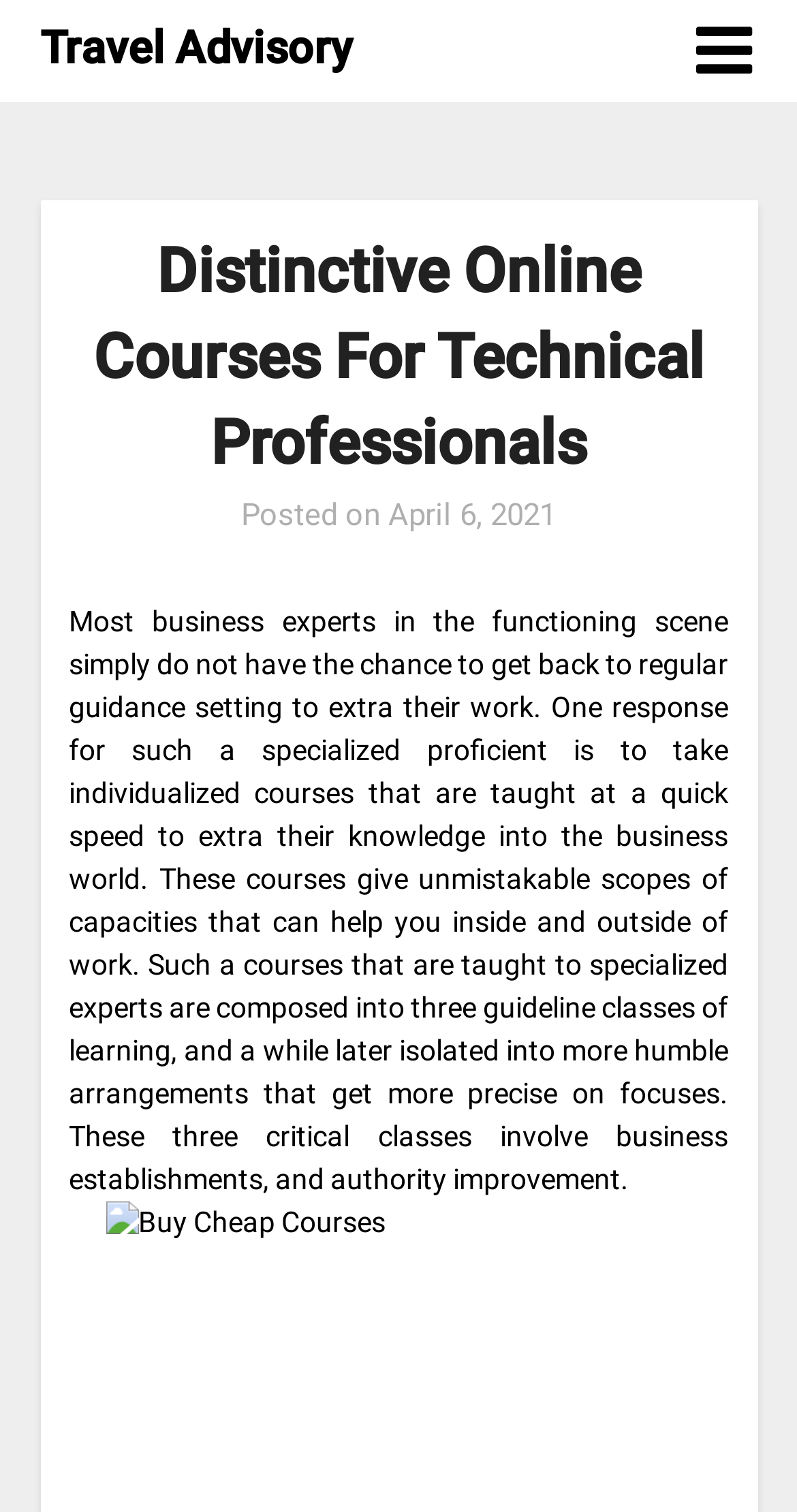What is the purpose of individualized courses?
Identify the answer in the screenshot and reply with a single word or phrase.

To extra their knowledge into the business world